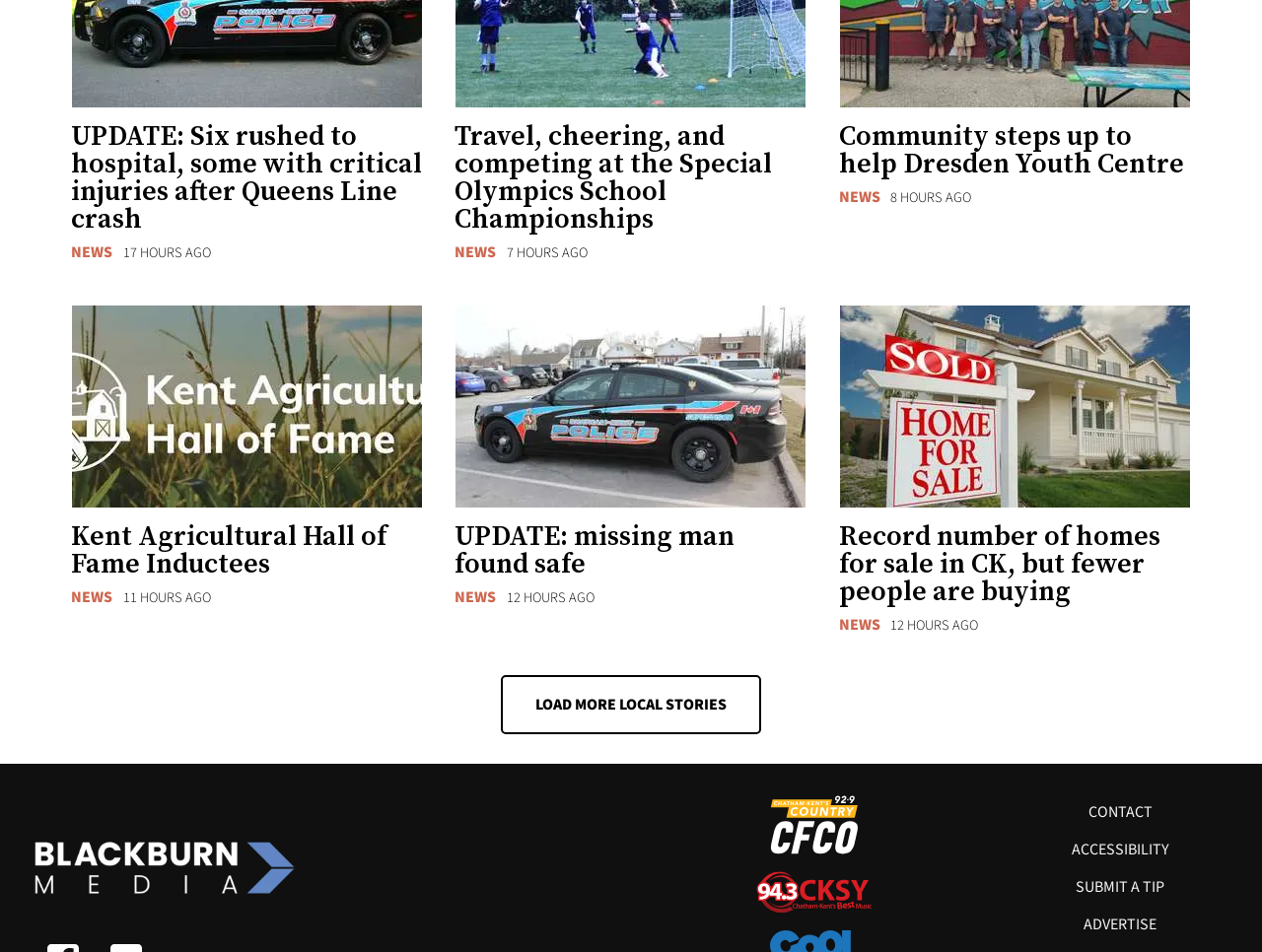Specify the bounding box coordinates of the region I need to click to perform the following instruction: "View news about Special Olympics School Championships". The coordinates must be four float numbers in the range of 0 to 1, i.e., [left, top, right, bottom].

[0.36, 0.13, 0.64, 0.245]